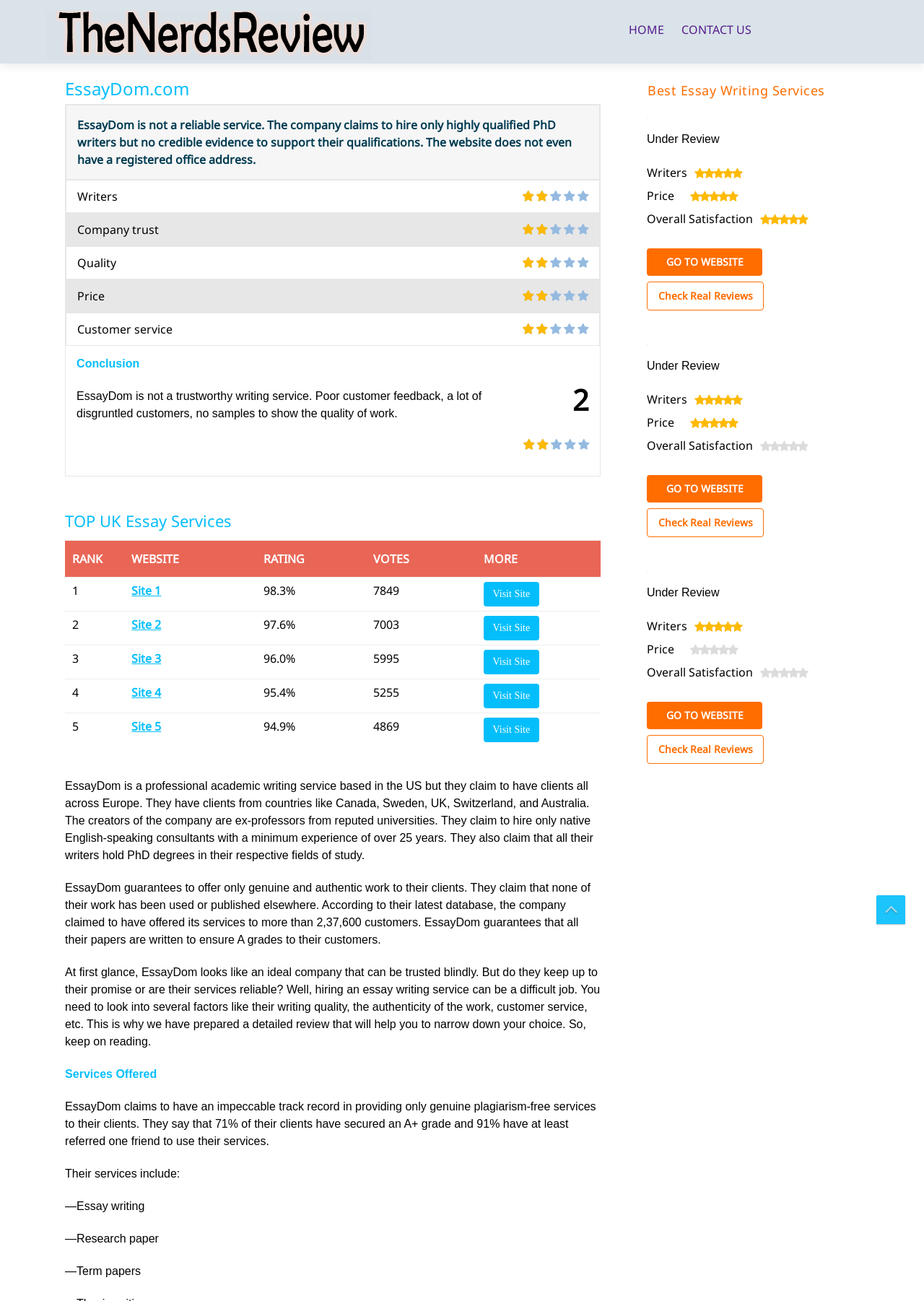Using the description: "Check real reviews", determine the UI element's bounding box coordinates. Ensure the coordinates are in the format of four float numbers between 0 and 1, i.e., [left, top, right, bottom].

[0.7, 0.216, 0.827, 0.239]